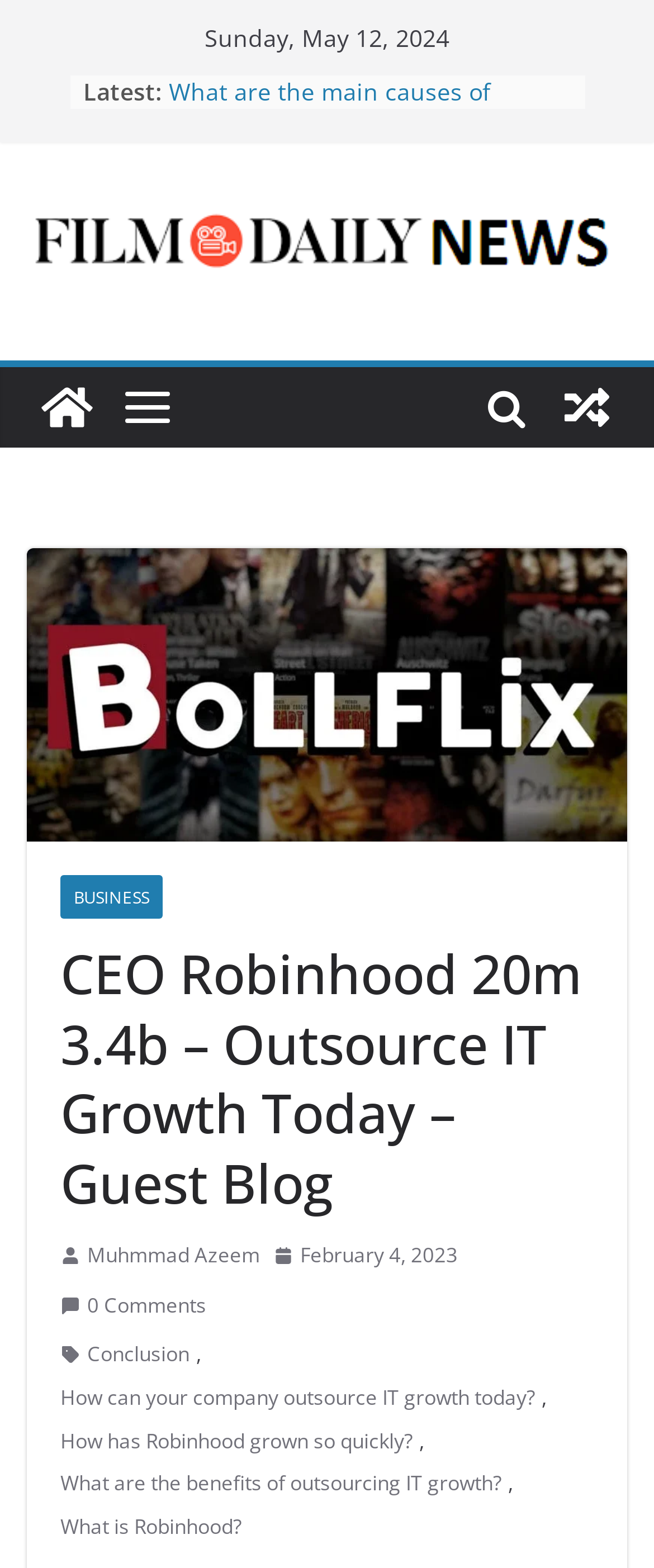Create a detailed narrative describing the layout and content of the webpage.

The webpage appears to be a blog post or article discussing the CEO of Robinhood, Vlad Tenev, and the company's recent milestone of reaching 20 million users. 

At the top of the page, there is a date "Sunday, May 12, 2024" and a label "Latest:". Below this, there is a list of links to various articles, including "TOP 10 Live Streaming Services Singapore", "Digitalization of One health systems can significantly improve", and others. 

On the left side of the page, there is a section with a link to "Film Daily News" accompanied by an image. Below this, there is another link to "Film Daily News" with a smaller image, and a link to "View a random post" with an image. 

The main content of the page is a blog post with the title "CEO Robinhood 20m 3.4b – Outsource IT Growth Today – Guest Blog". The post has several sections, including a heading, an image, and links to the author "Muhmmad Azeem" and the date "February 4, 2023". 

The post also has several links to subheadings, including "Conclusion", "How can your company outsource IT growth today?", "How has Robinhood grown so quickly?", "What are the benefits of outsourcing IT growth?", and "What is Robinhood?".